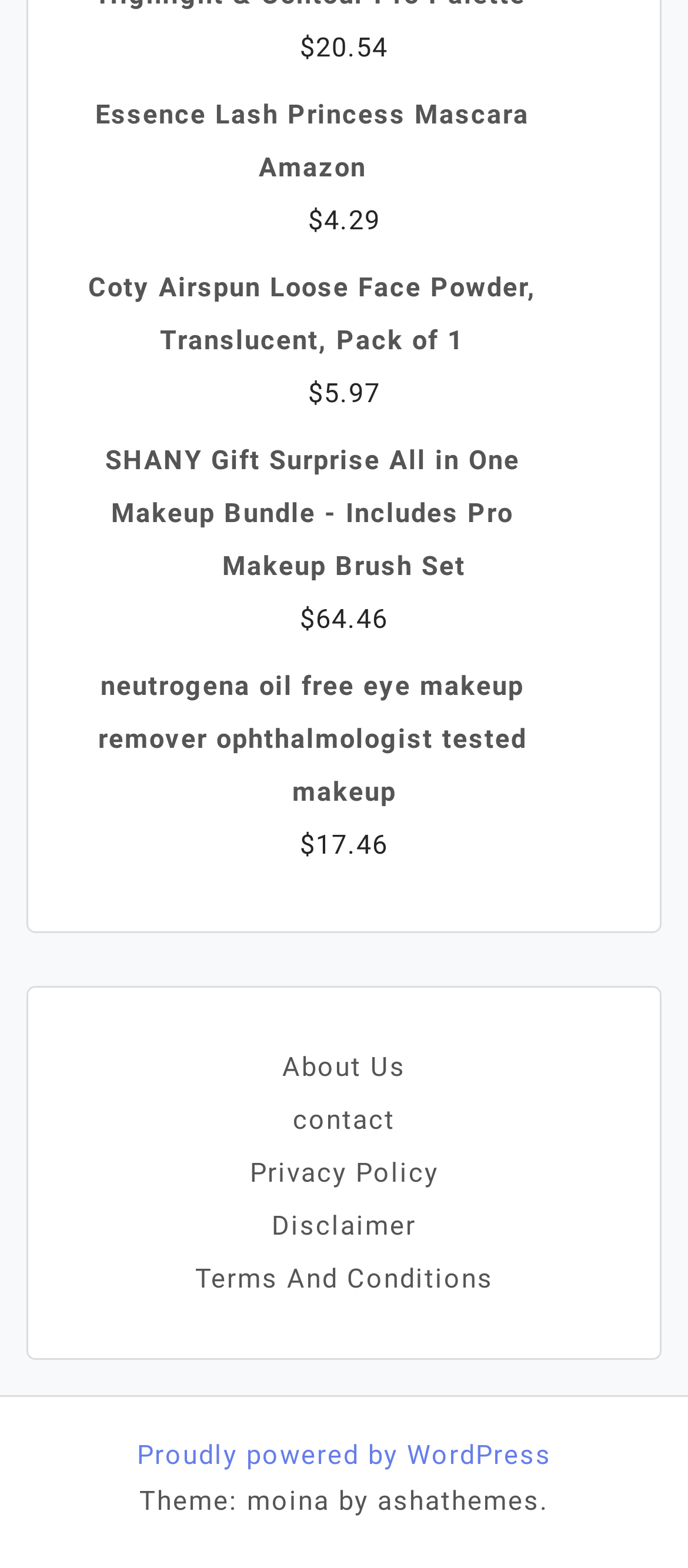What is the theme of this website?
Please provide a comprehensive answer based on the contents of the image.

I found the theme of the website by looking at the StaticText element at the bottom of the page, which shows the theme as 'moina by ashathemes'.